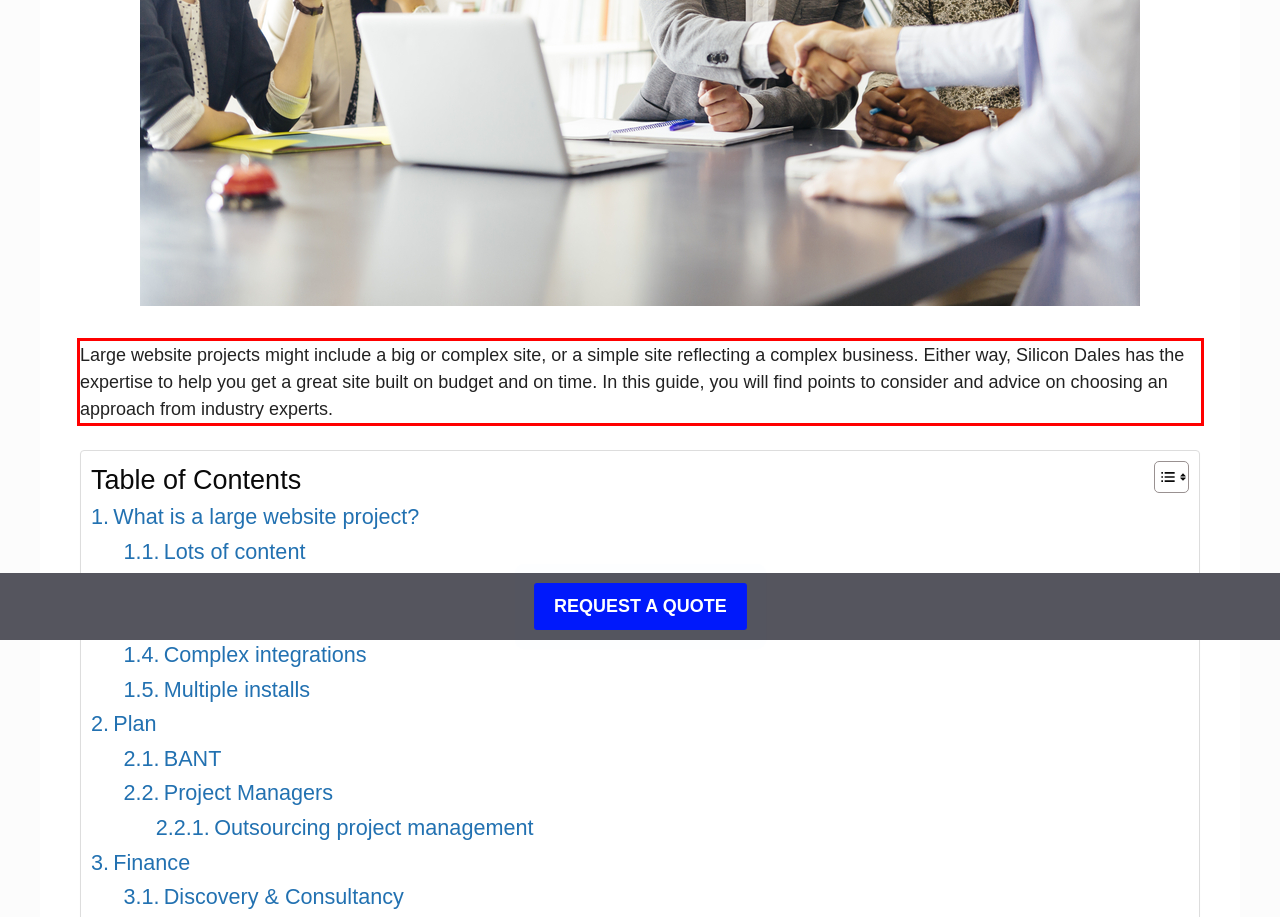Examine the screenshot of the webpage, locate the red bounding box, and generate the text contained within it.

Large website projects might include a big or complex site, or a simple site reflecting a complex business. Either way, Silicon Dales has the expertise to help you get a great site built on budget and on time. In this guide, you will find points to consider and advice on choosing an approach from industry experts.